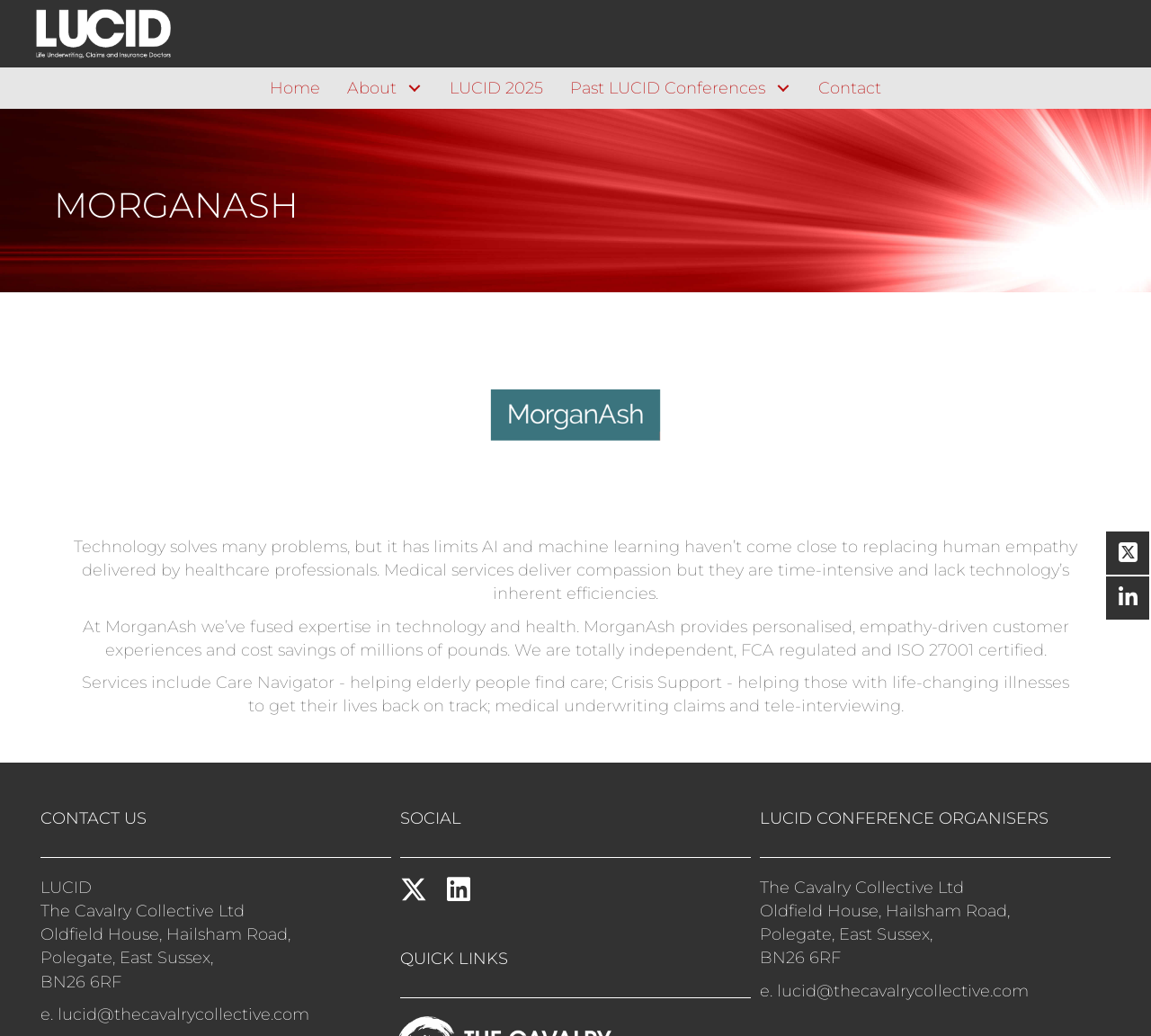Determine the bounding box coordinates of the clickable region to carry out the instruction: "Contact us".

[0.699, 0.065, 0.777, 0.105]